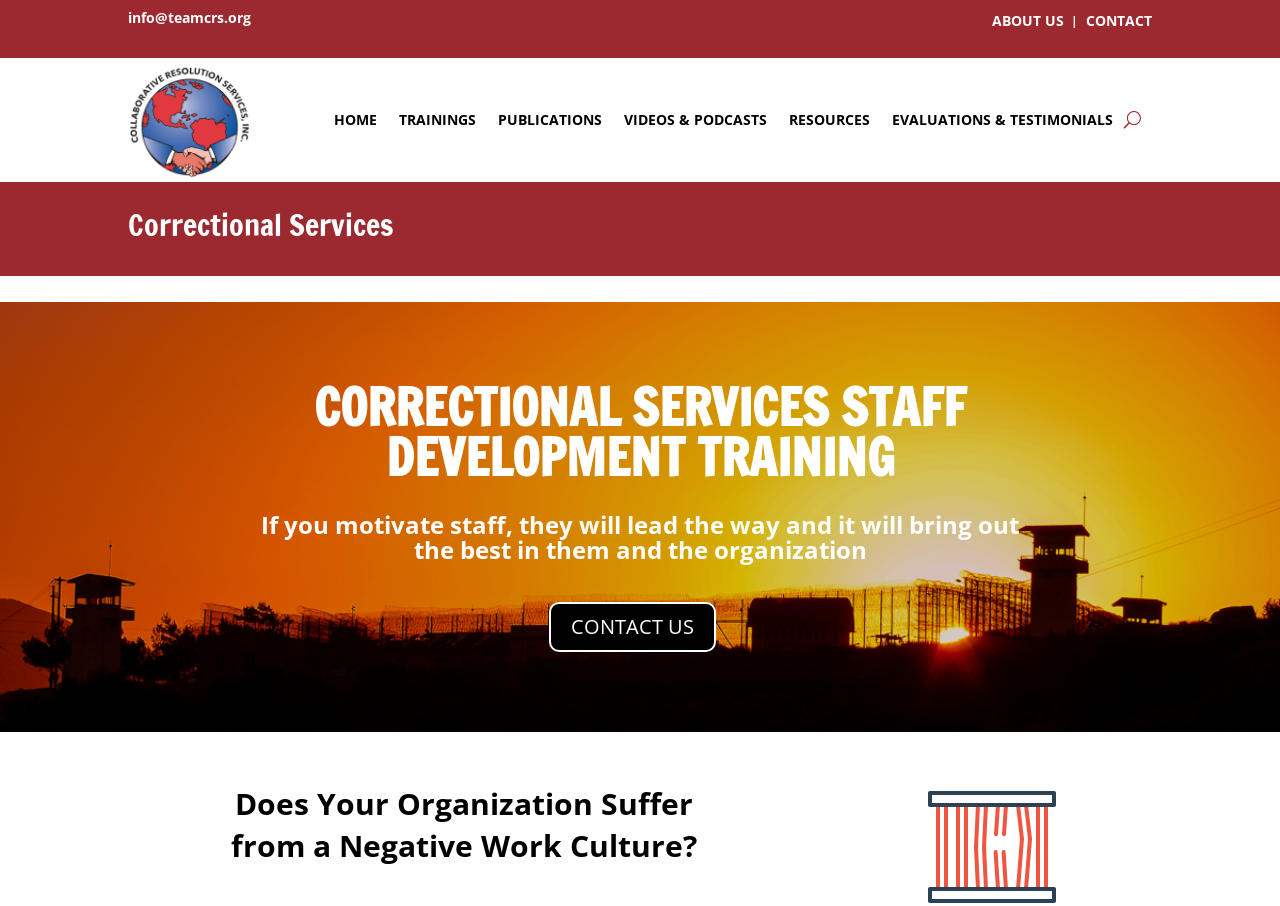Create a detailed narrative describing the layout and content of the webpage.

The webpage is about Correctional Services, specifically the organization CRS. At the top left, there is a link to the email address "info@teamcrs.org". To the right of this, there are several links to different sections of the website, including "ABOUT US", "CONTACT", "HOME", "TRAININGS", "PUBLICATIONS", "VIDEOS & PODCASTS", "RESOURCES", and "EVALUATIONS & TESTIMONIALS". 

Below these links, there is a heading that reads "Correctional Services". Further down, there is a larger heading that says "CORRECTIONAL SERVICES STAFF DEVELOPMENT TRAINING". 

To the right of this heading, there is a quote that says "If you motivate staff, they will lead the way and it will bring out the best in them and the organization". Below this quote, there is a link to "CONTACT US 5". 

At the bottom left of the page, there are two lines of text that ask "Does Your Organization Suffer from a Negative Work Culture?". There is also a button with the letter "U" at the top right of the page.